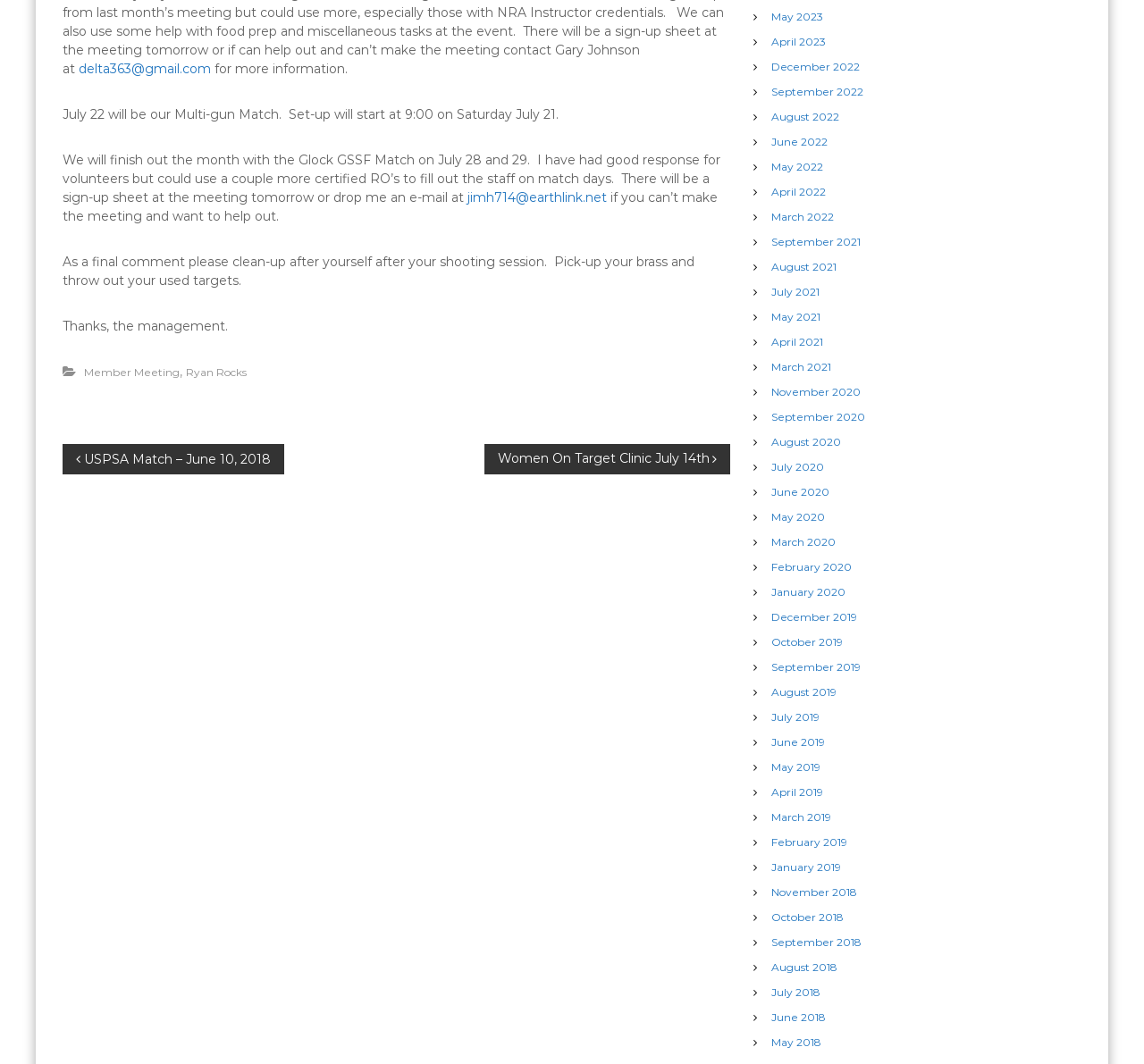Locate and provide the bounding box coordinates for the HTML element that matches this description: "Features".

None